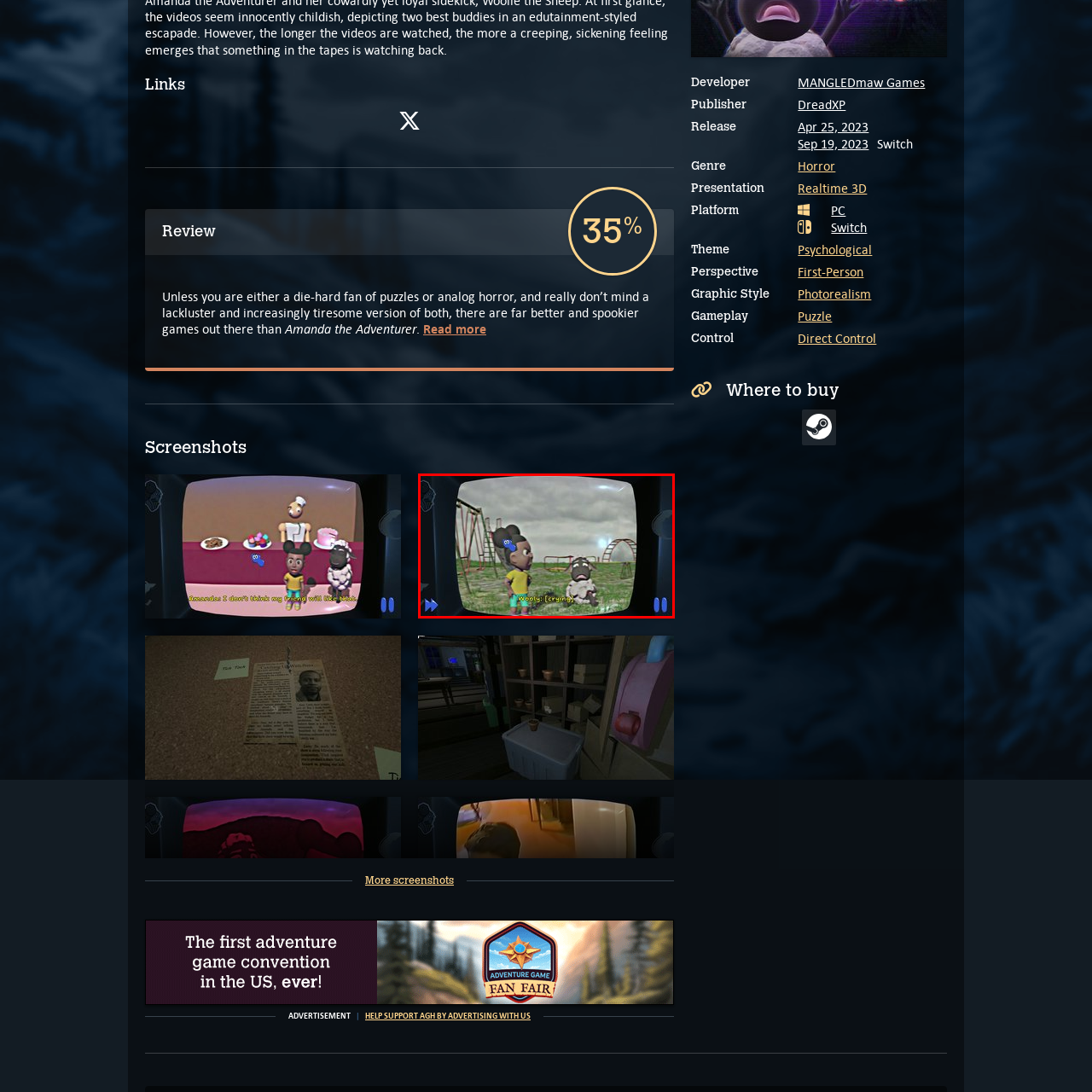Deliver a detailed account of the image that lies within the red box.

The image features a scene from the game "Amanda the Adventurer," depicting a stylized, animated environment reminiscent of retro television graphics. In the foreground, a young character with dark hair, wearing a yellow shirt, is shown alongside a distressed cartoonish sheep named Wooly, who appears to be crying. The background features a somber, cloudy sky over a desolate playground, with swings and a slide visible in the distance. Below the characters, the caption "Wooly: [crying]" adds an emotional context to the scene, highlighting the character's sorrow amidst the eerie setting. This screenshot captures the game's unique blend of childlike innocence and unsettling atmosphere, characteristic of its gameplay and narrative style.